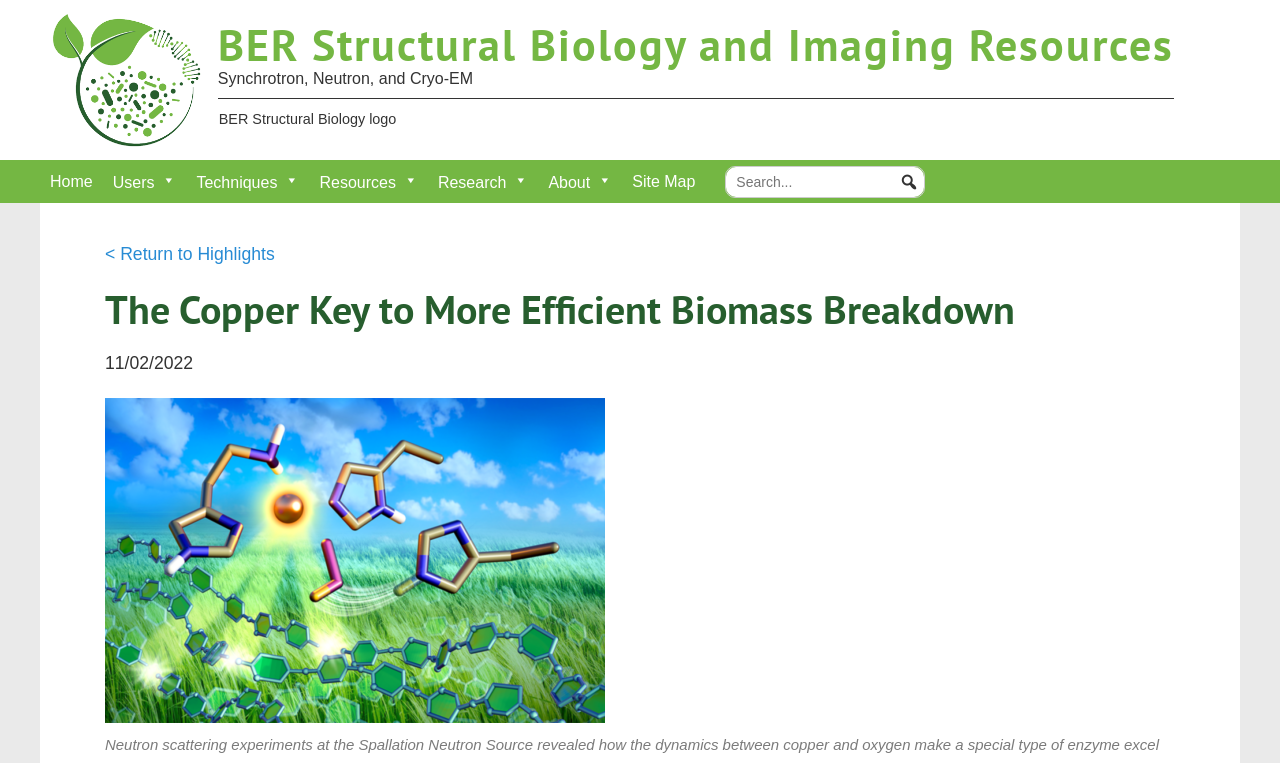Refer to the image and offer a detailed explanation in response to the question: How many main menu items are there?

There are five main menu items: 'Home', 'Users', 'Techniques', 'Resources', and 'Research'. These menu items are located at the top of the webpage and have a dropdown icon next to each item.